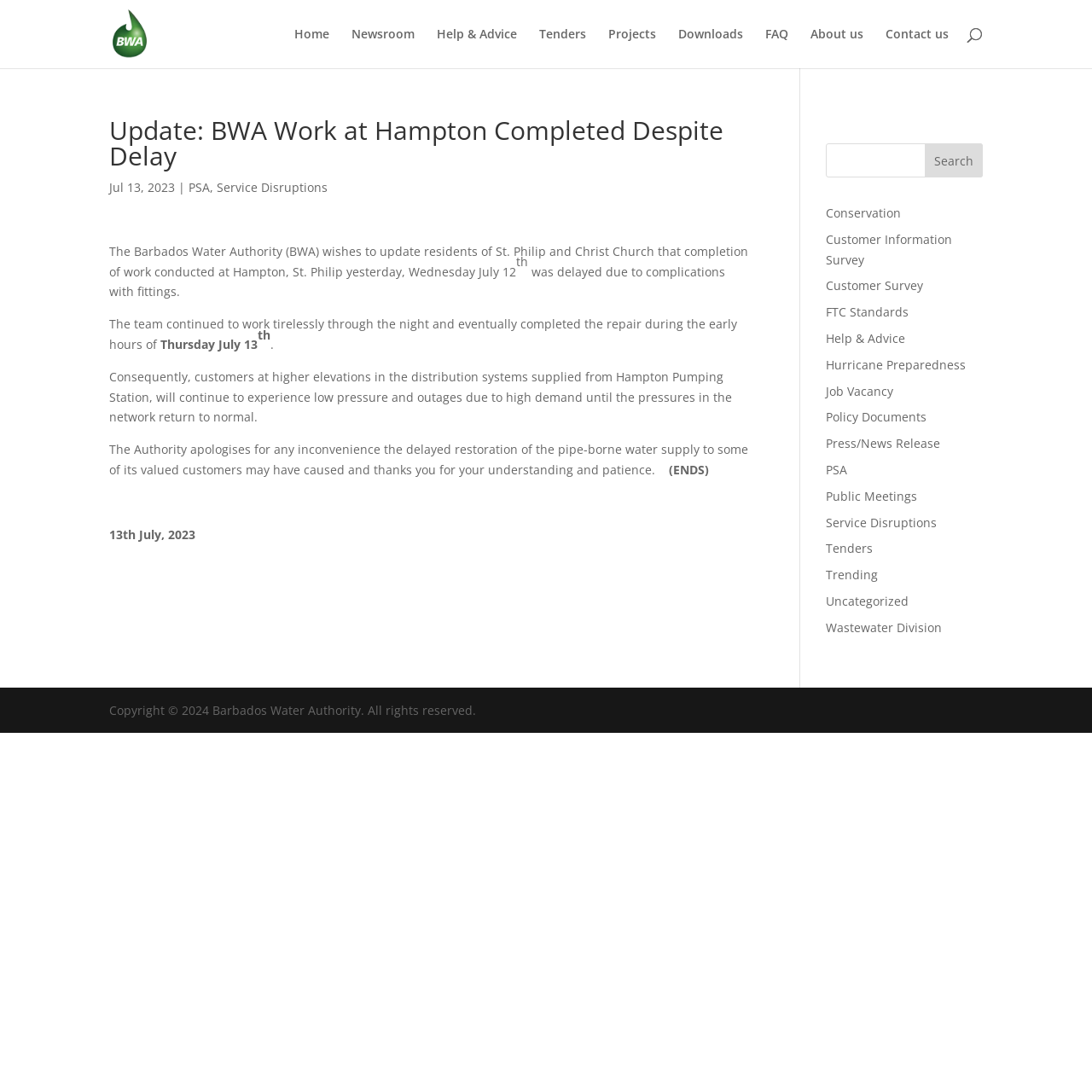Please answer the following question using a single word or phrase: What is the purpose of the search box?

To search the website